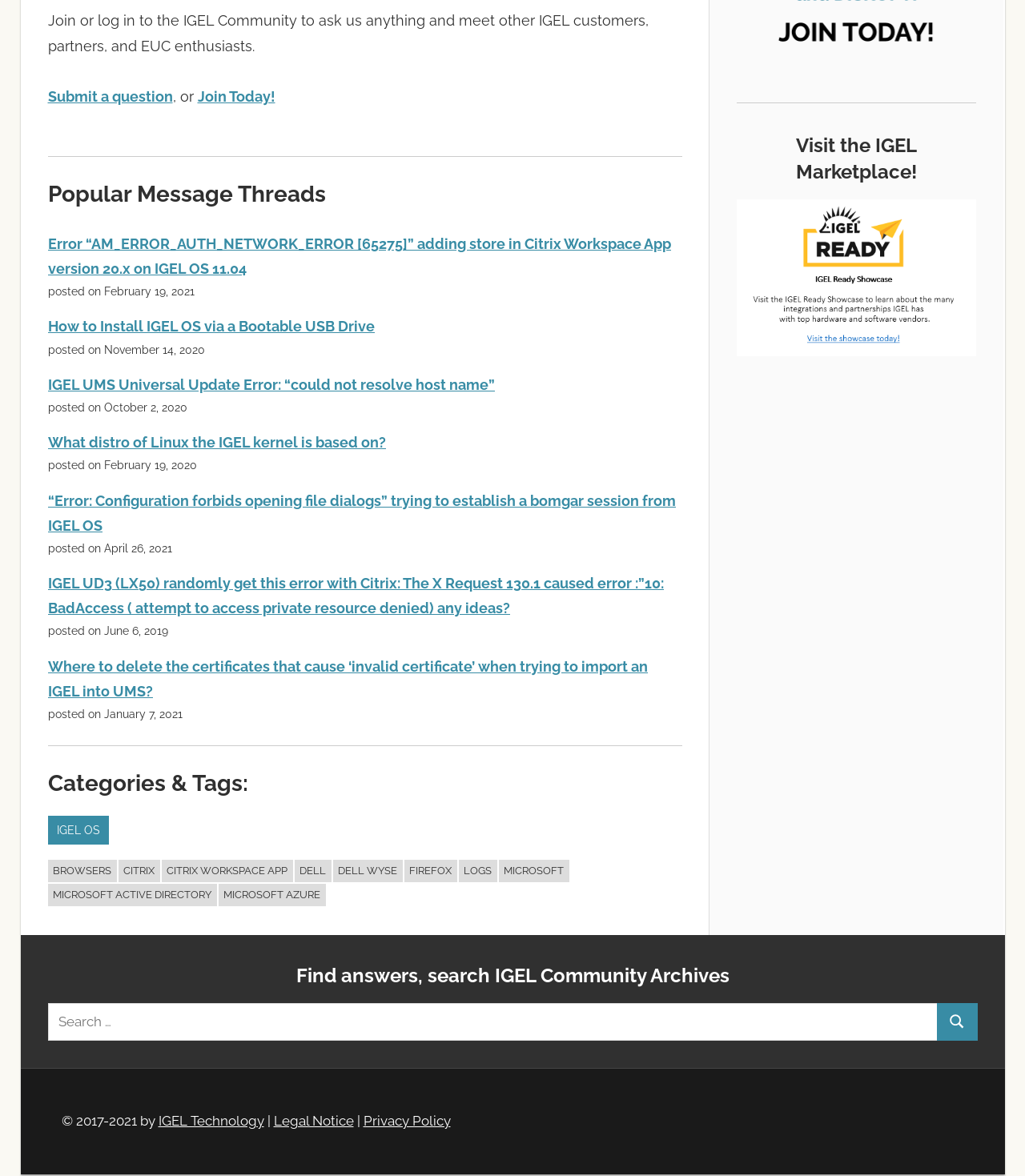What categories are listed in the footer?
Based on the image, provide your answer in one word or phrase.

Product and technology categories